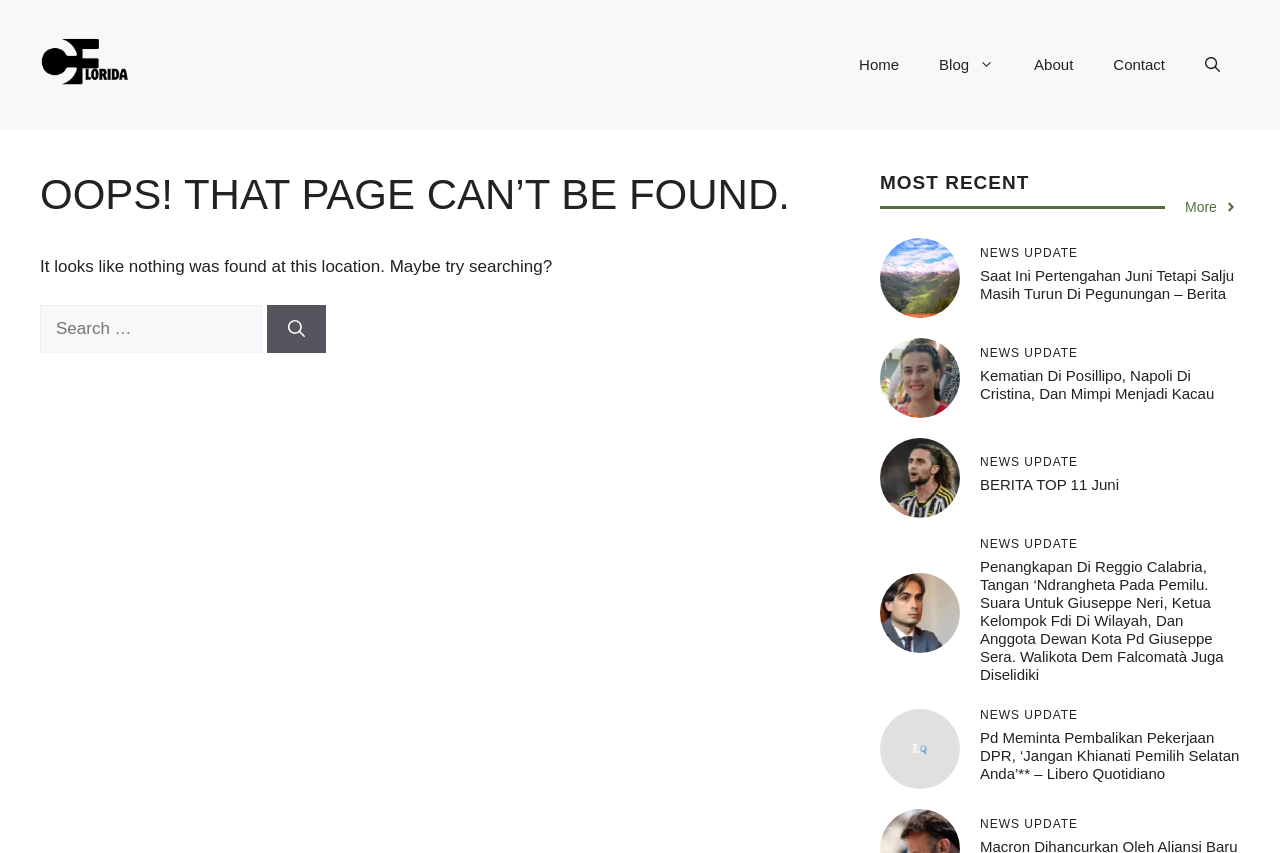Show me the bounding box coordinates of the clickable region to achieve the task as per the instruction: "Visit Info TerUptodate".

[0.031, 0.064, 0.102, 0.086]